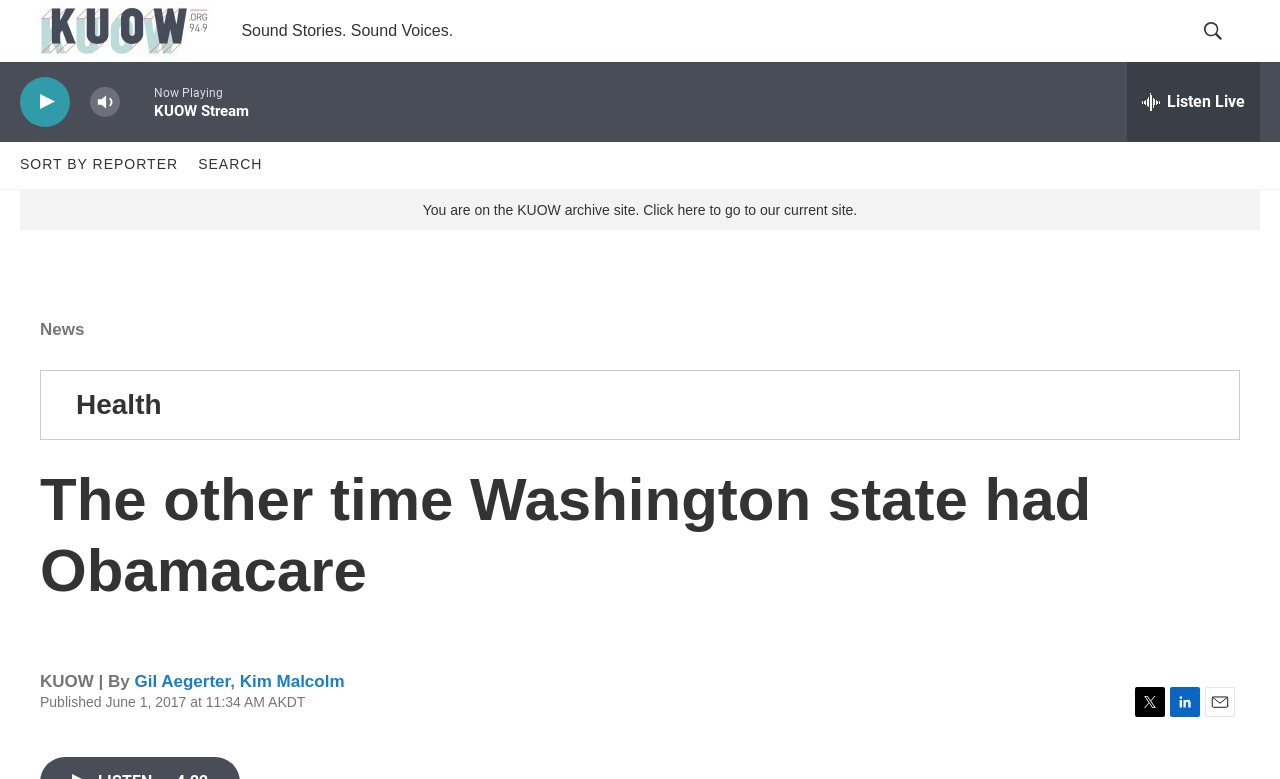What is the topic of the article?
Give a single word or phrase answer based on the content of the image.

Health